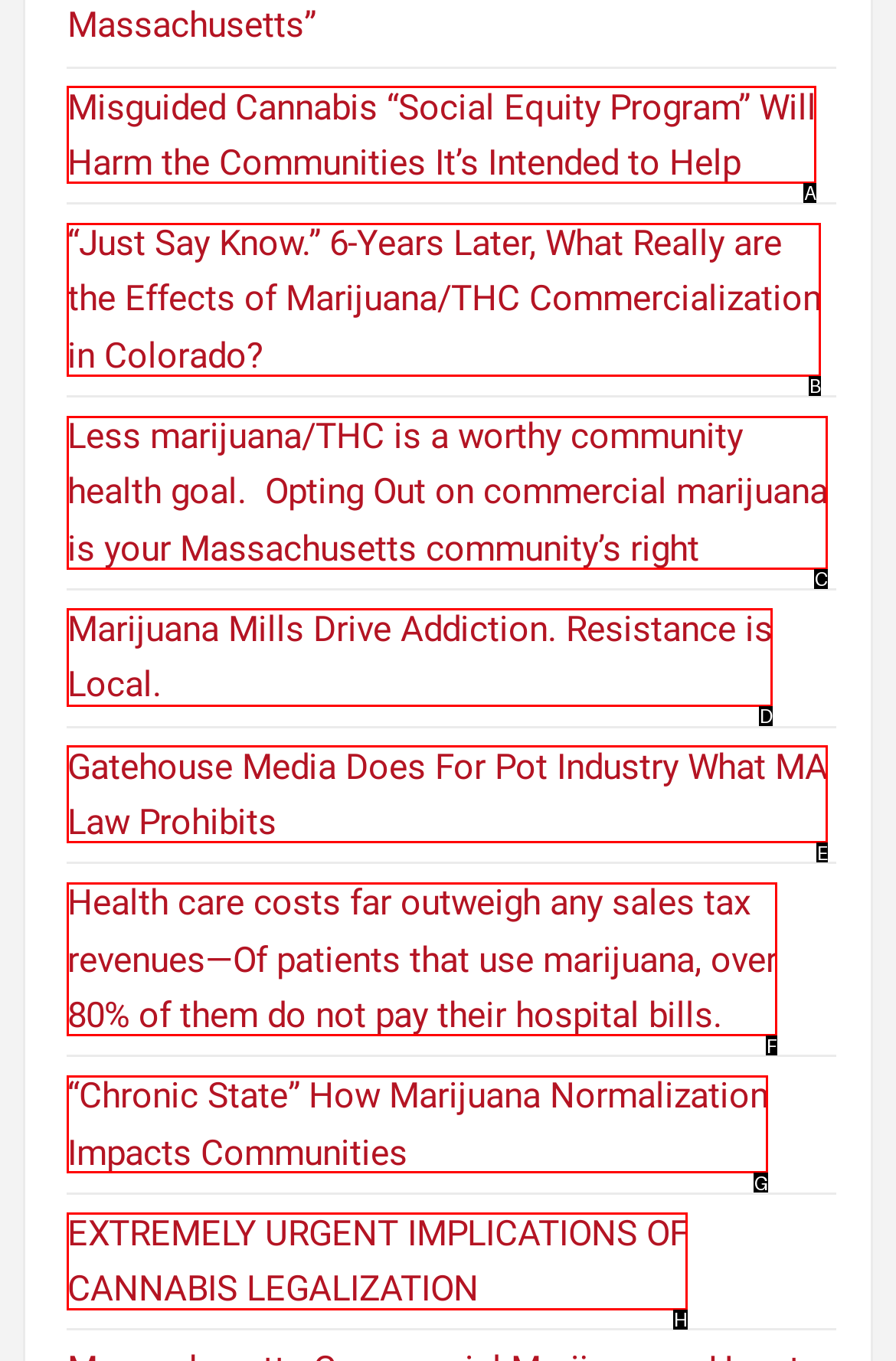Select the letter of the UI element that matches this task: Understand how marijuana mills drive addiction
Provide the answer as the letter of the correct choice.

D